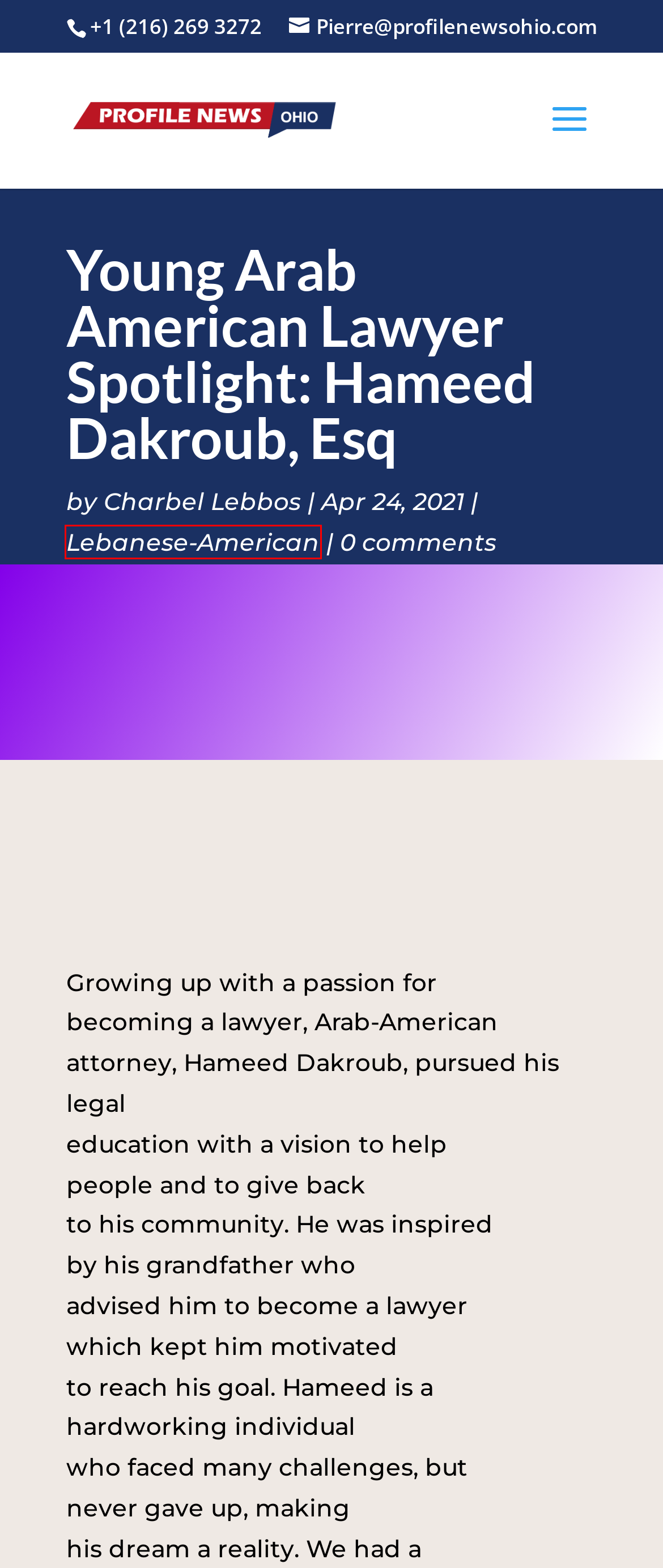You are given a webpage screenshot where a red bounding box highlights an element. Determine the most fitting webpage description for the new page that loads after clicking the element within the red bounding box. Here are the candidates:
A. Profile News Ohio | Arab American News Portal
B. World News | Profile News Ohio
C. Information Security | Life Depends On It
D. Lebanese-American | Profile News Ohio
E. Local News | Profile News Ohio
F. Charbel Lebbos | Profile News Ohio
G. US charges Sam Bankman-Fried with defrauding investors | Profile News Ohio
H. Local Economy | Profile News Ohio

D